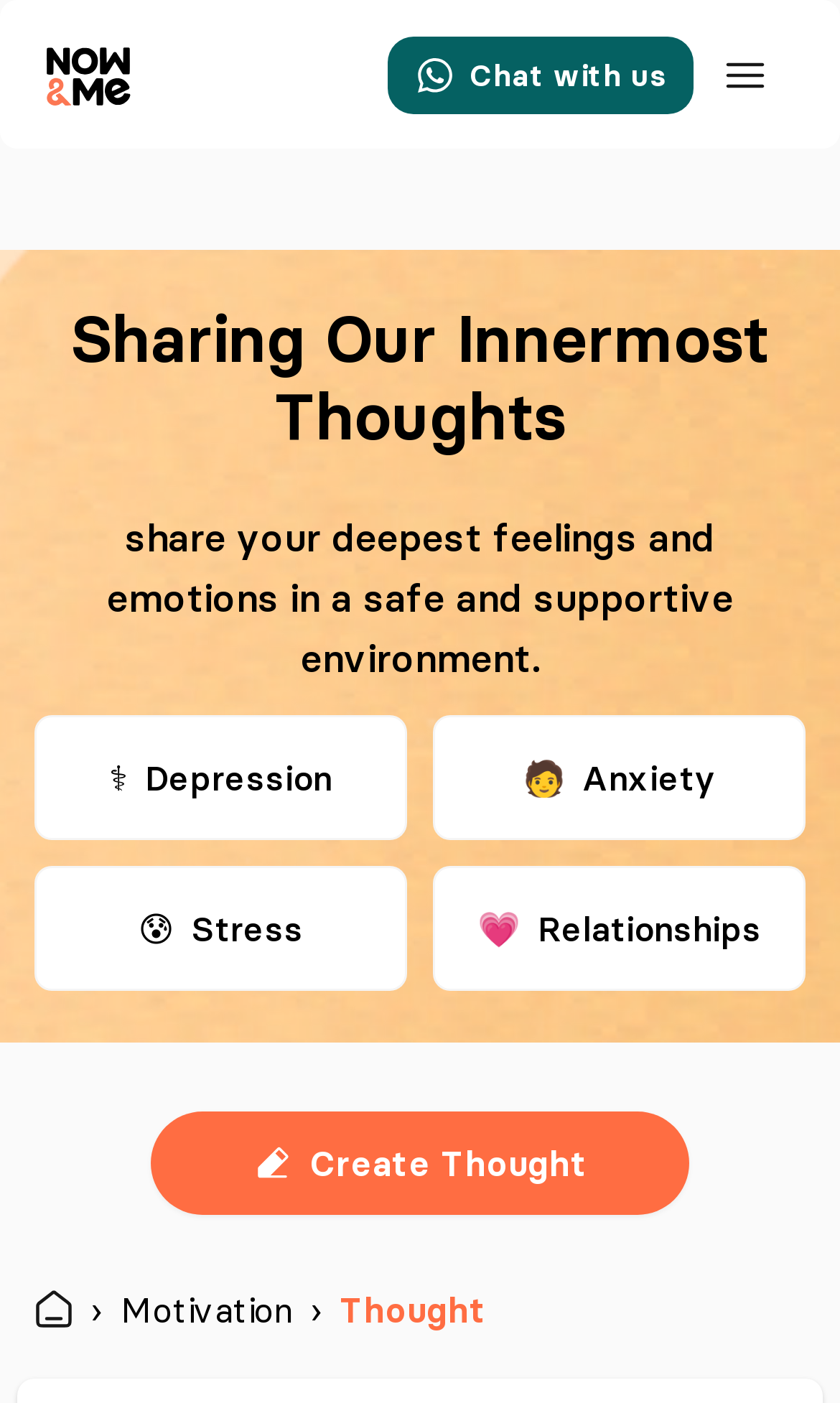Find the bounding box coordinates for the HTML element described as: "aria-label="now&me icon"". The coordinates should consist of four float values between 0 and 1, i.e., [left, top, right, bottom].

[0.041, 0.012, 0.178, 0.094]